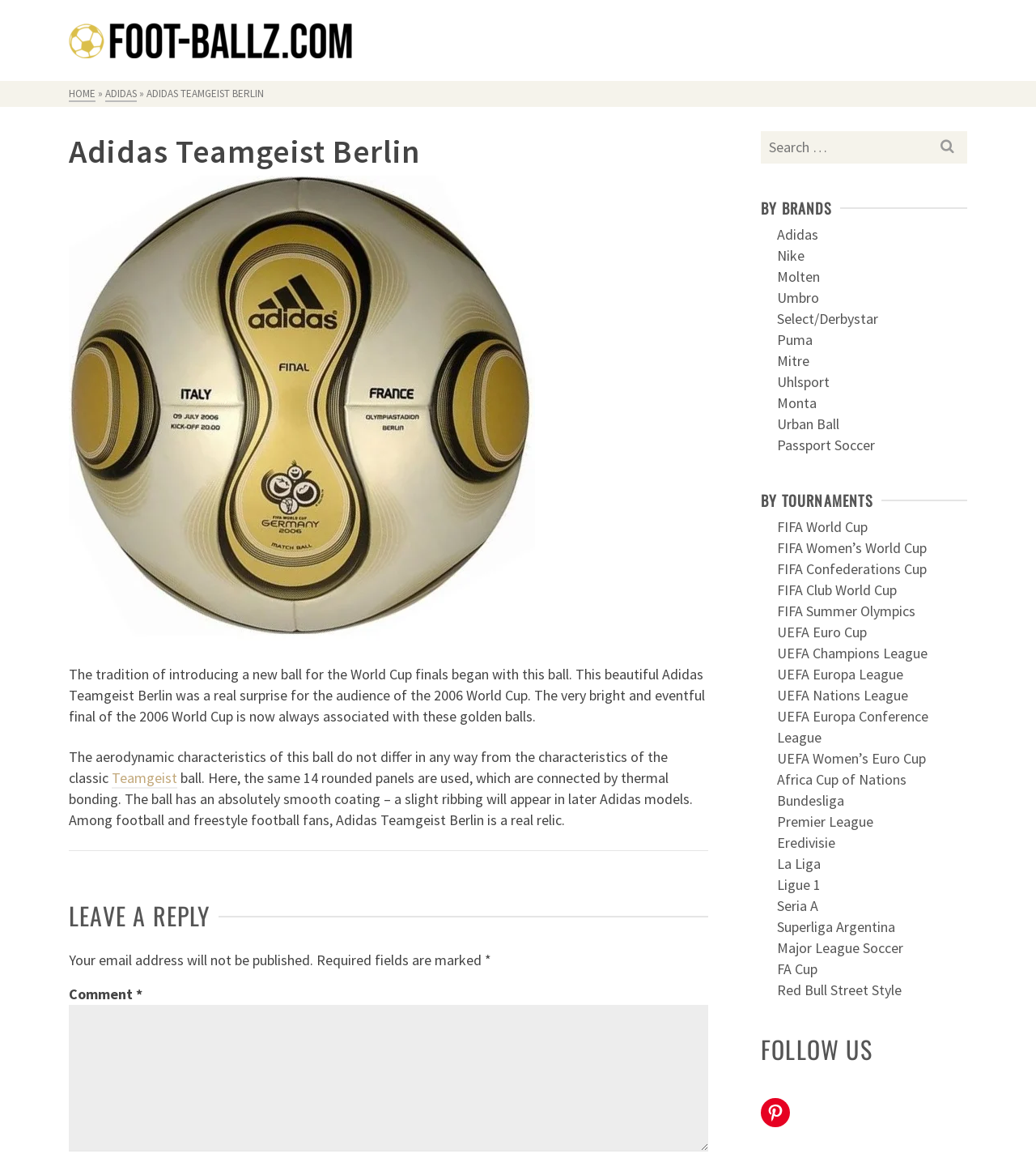Determine the bounding box coordinates of the clickable region to follow the instruction: "Click on the Pinterest link".

[0.734, 0.945, 0.762, 0.97]